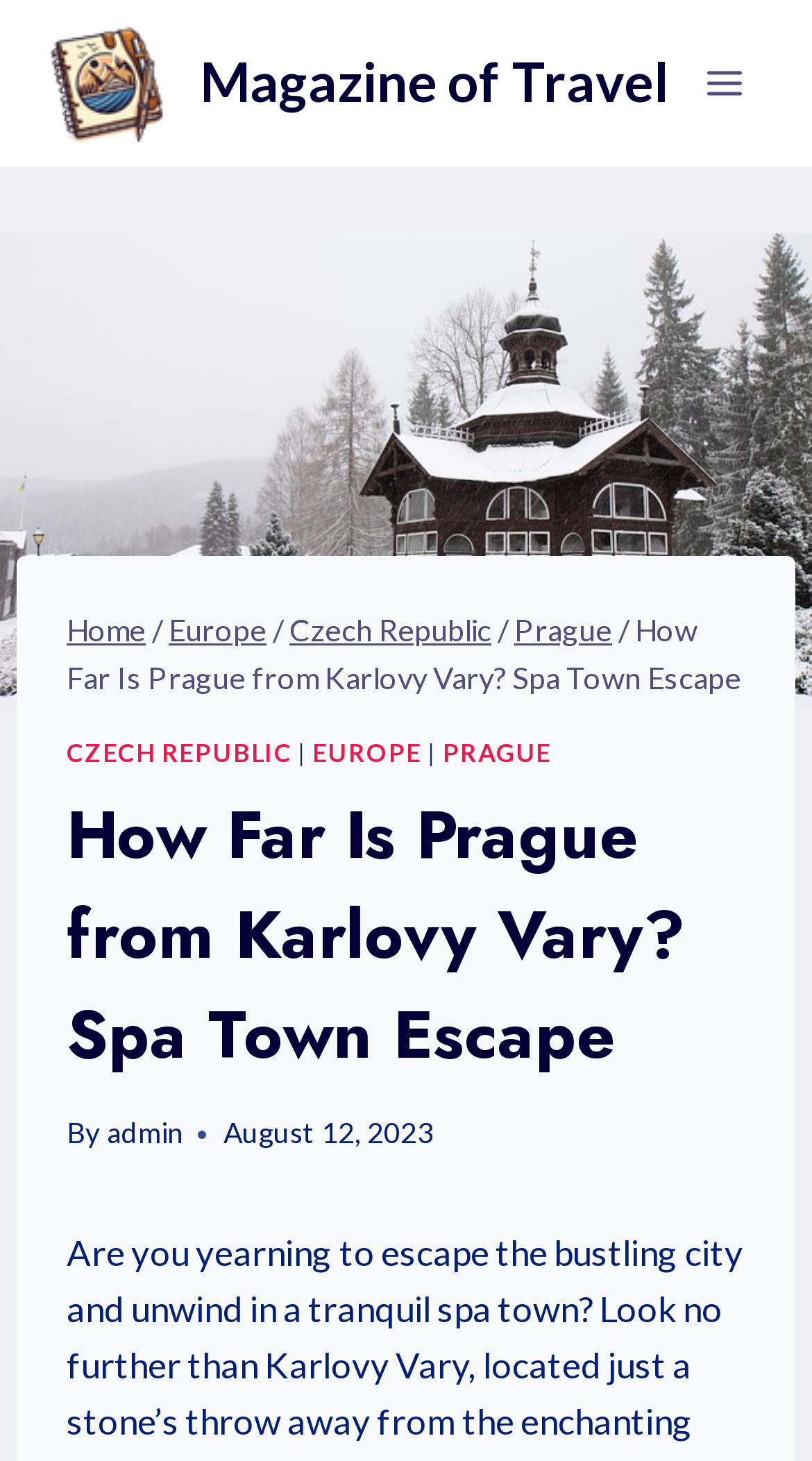What is the current page about?
Based on the image, answer the question in a detailed manner.

The current page is about the distance between Prague and Karlovy Vary, a spa town, as indicated by the header image and the title of the page 'How Far Is Prague from Karlovy Vary? Spa Town Escape'.